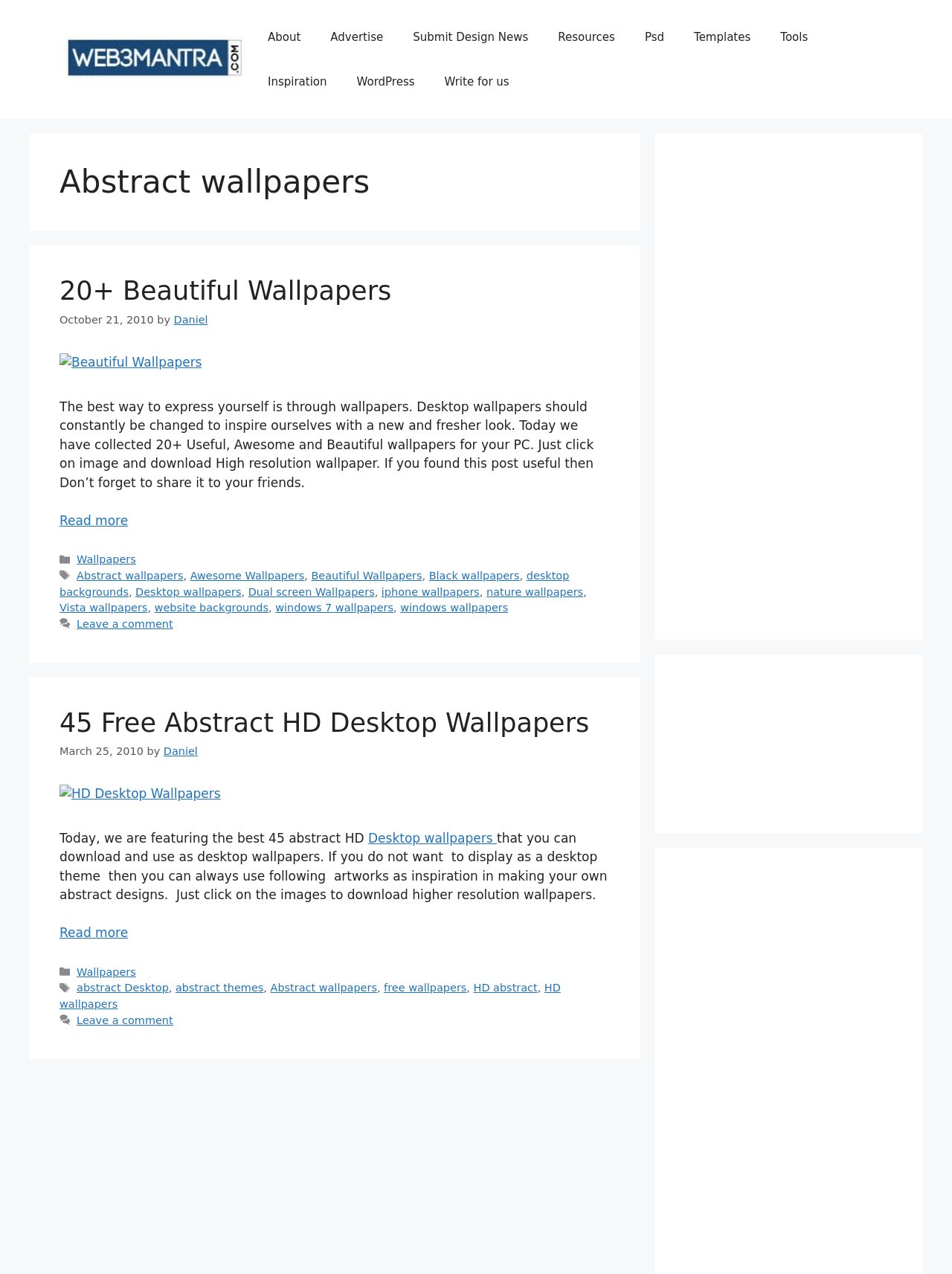How many abstract wallpapers are featured in the second post?
Using the image, provide a detailed and thorough answer to the question.

The second post has a title that mentions '45 Free Abstract HD Desktop Wallpapers'. This implies that the post features 45 abstract wallpapers.